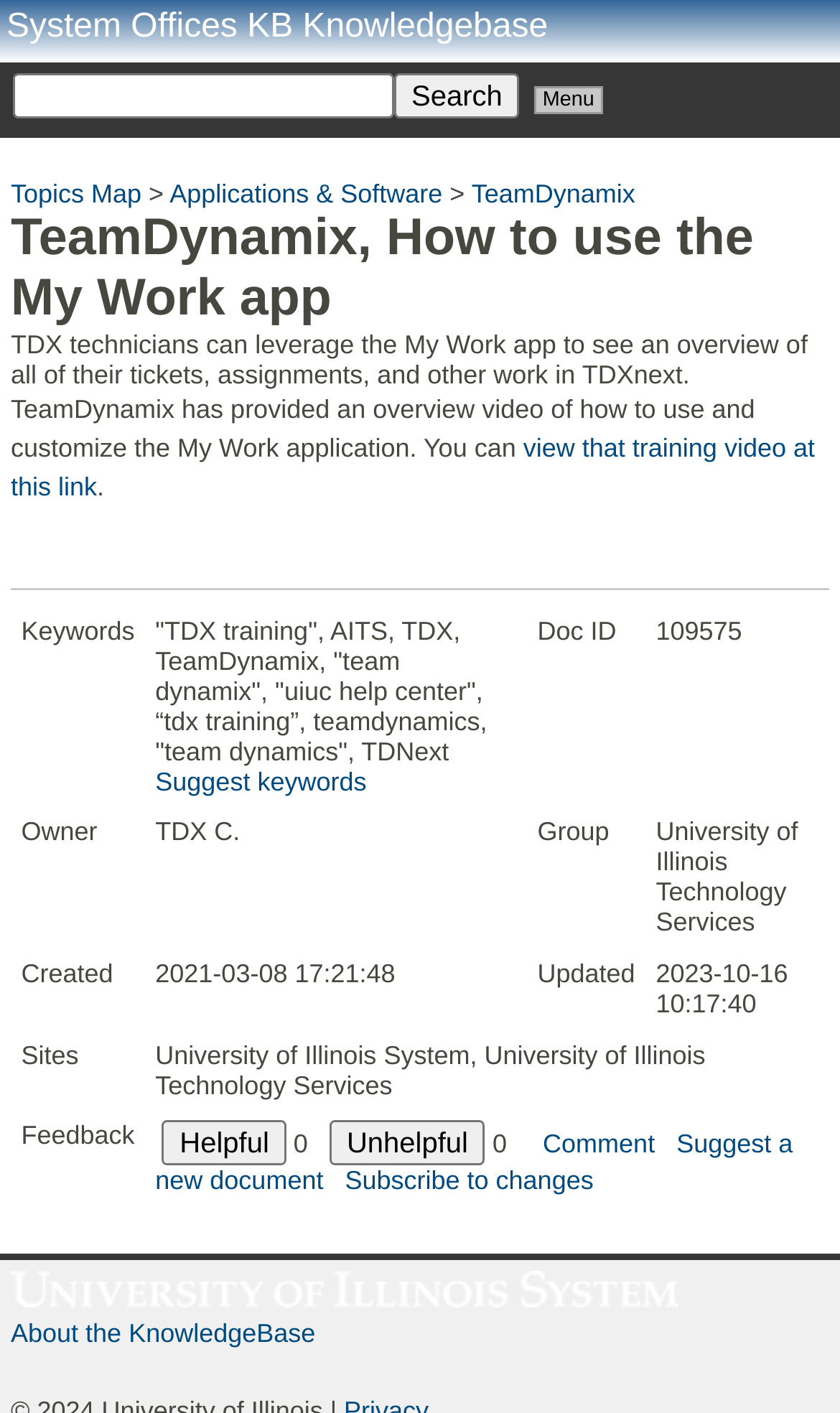Please find the bounding box coordinates of the element that needs to be clicked to perform the following instruction: "Suggest keywords". The bounding box coordinates should be four float numbers between 0 and 1, represented as [left, top, right, bottom].

[0.185, 0.542, 0.436, 0.564]